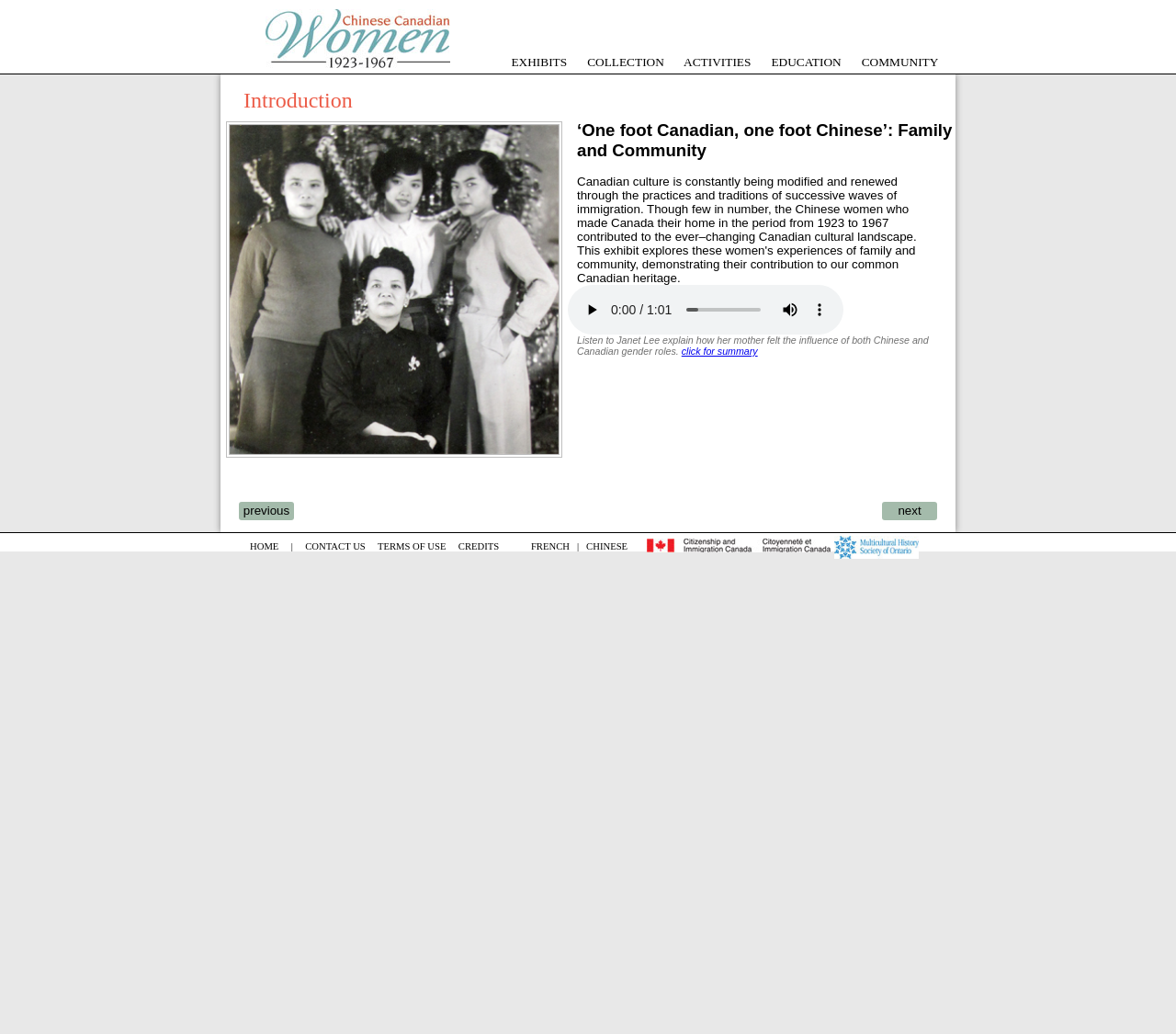Given the element description BACK TO MEMBERS RIDES INDEX, predict the bounding box coordinates for the UI element in the webpage screenshot. The format should be (top-left x, top-left y, bottom-right x, bottom-right y), and the values should be between 0 and 1.

None